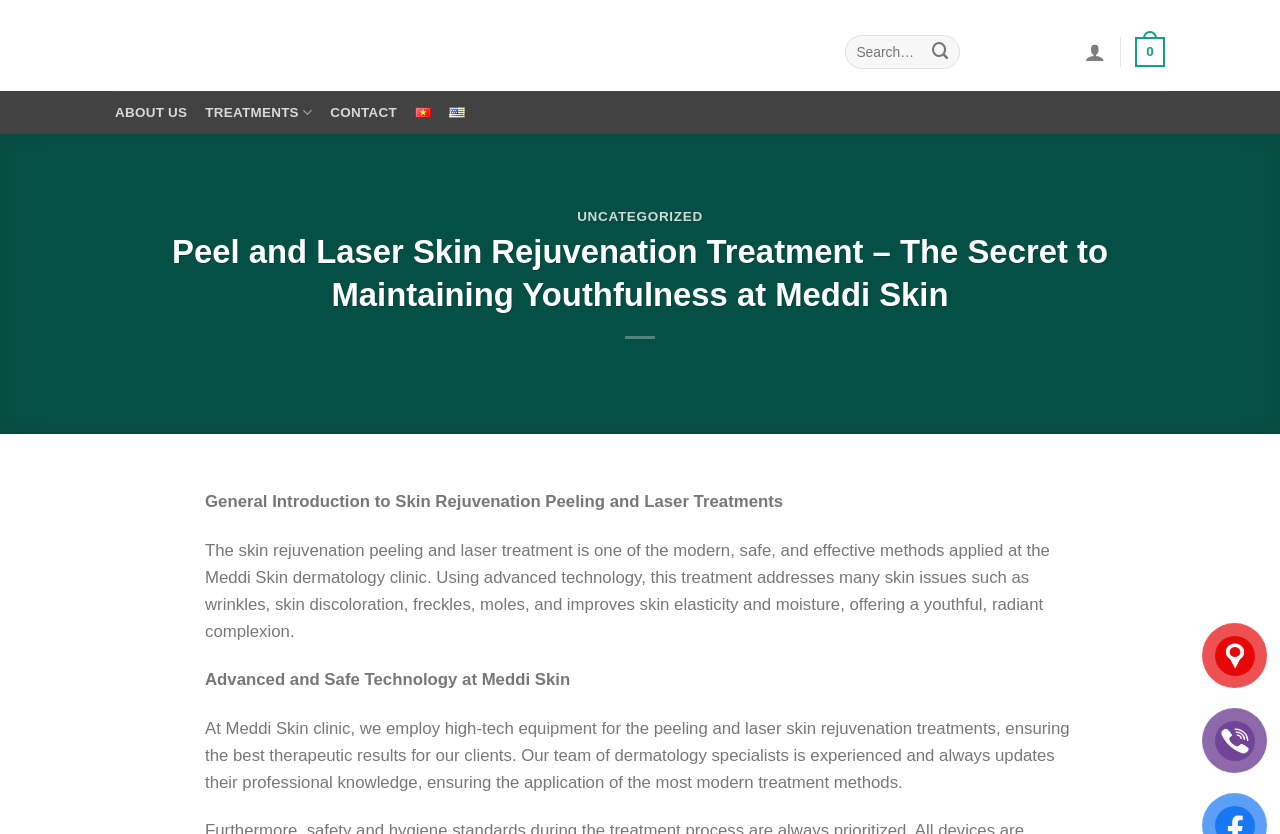Specify the bounding box coordinates for the region that must be clicked to perform the given instruction: "Check the location on google map".

[0.951, 0.767, 0.979, 0.807]